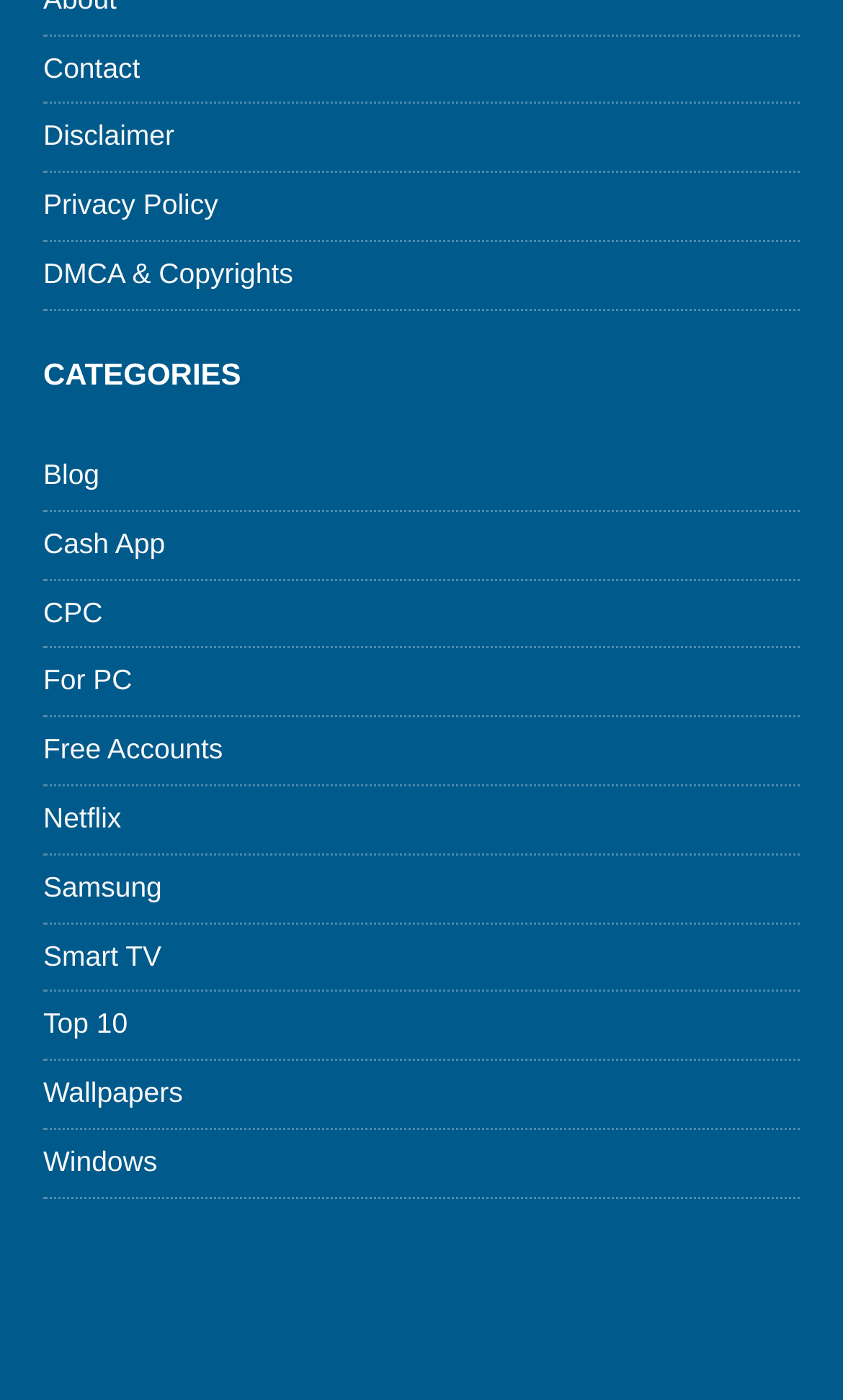Please determine the bounding box coordinates for the UI element described here. Use the format (top-left x, top-left y, bottom-right x, bottom-right y) with values bounded between 0 and 1: DMCA & Copyrights

[0.051, 0.173, 0.949, 0.22]